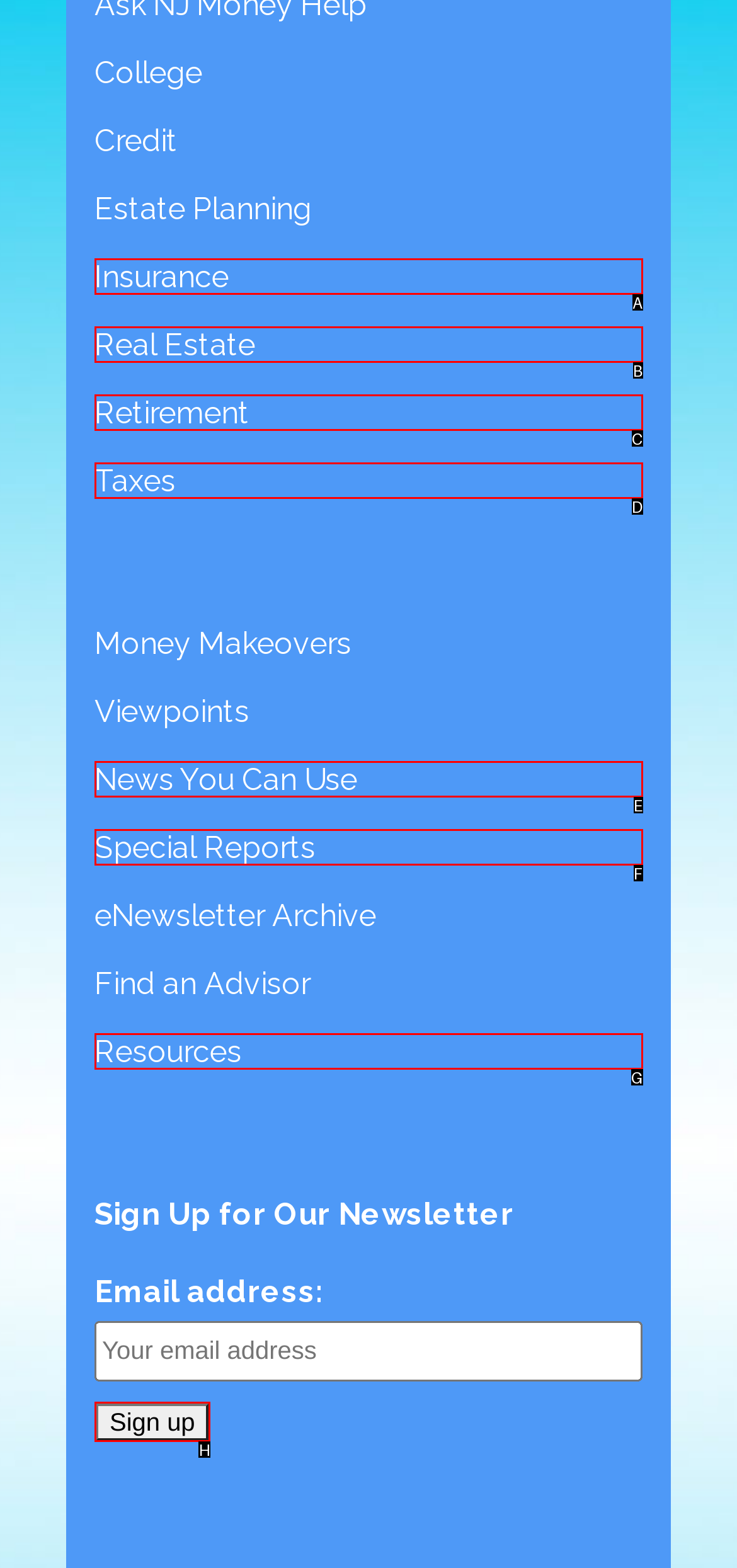Tell me which one HTML element best matches the description: Insurance Answer with the option's letter from the given choices directly.

A